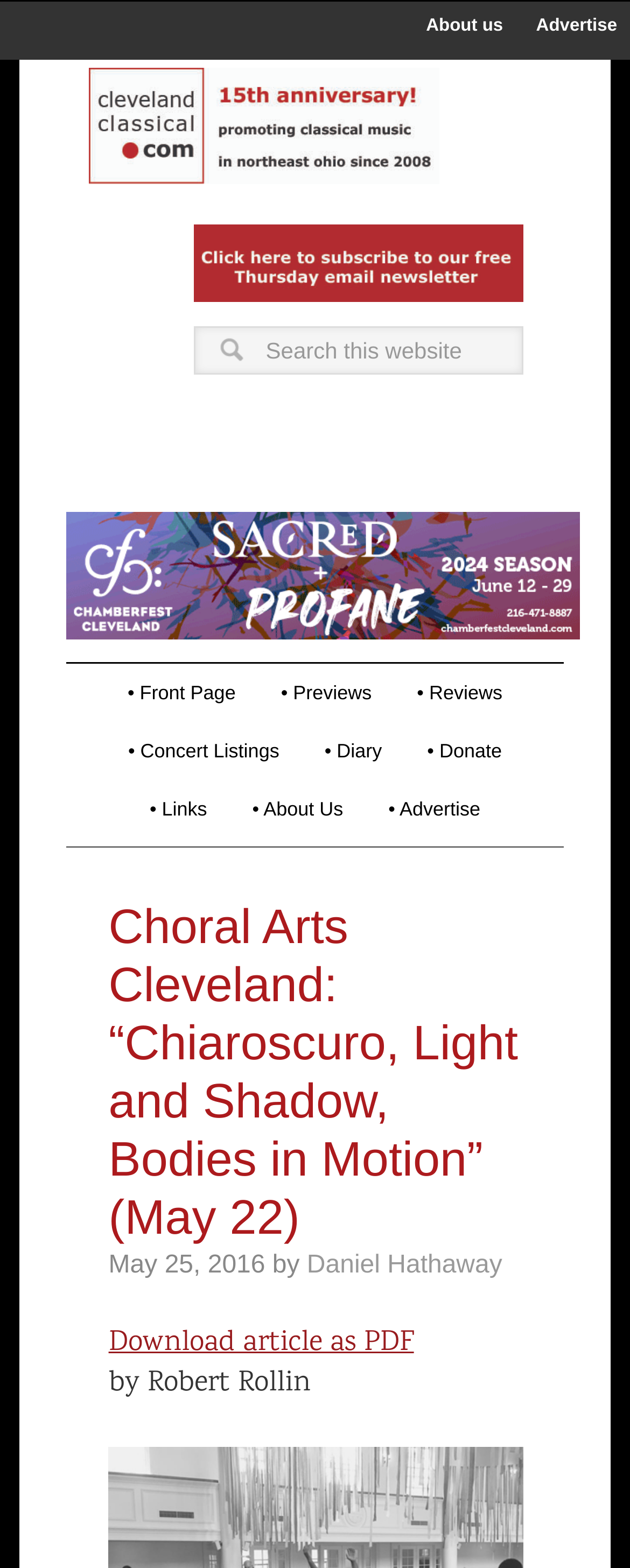What is the name of the website that published the article about Choral Arts Cleveland?
Your answer should be a single word or phrase derived from the screenshot.

ClevelandClassical.com